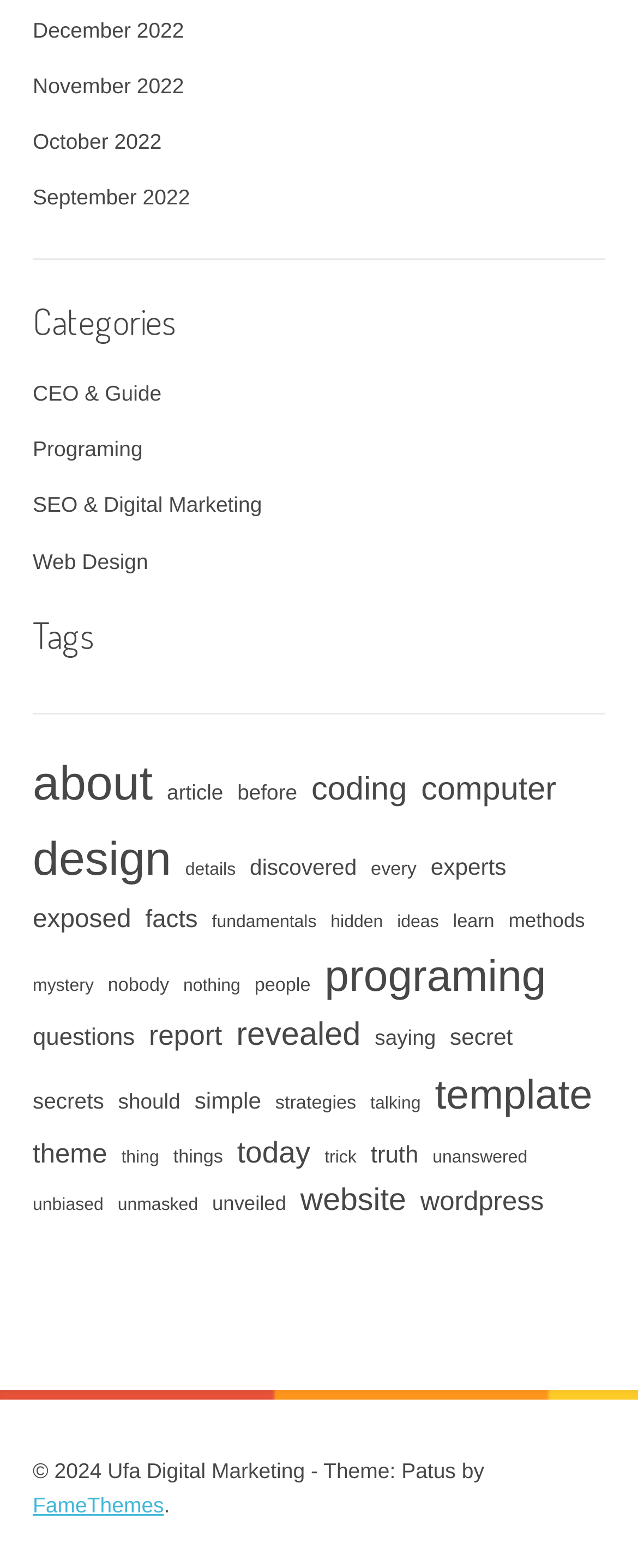Respond concisely with one word or phrase to the following query:
How many items are in the 'template' tag?

63 items